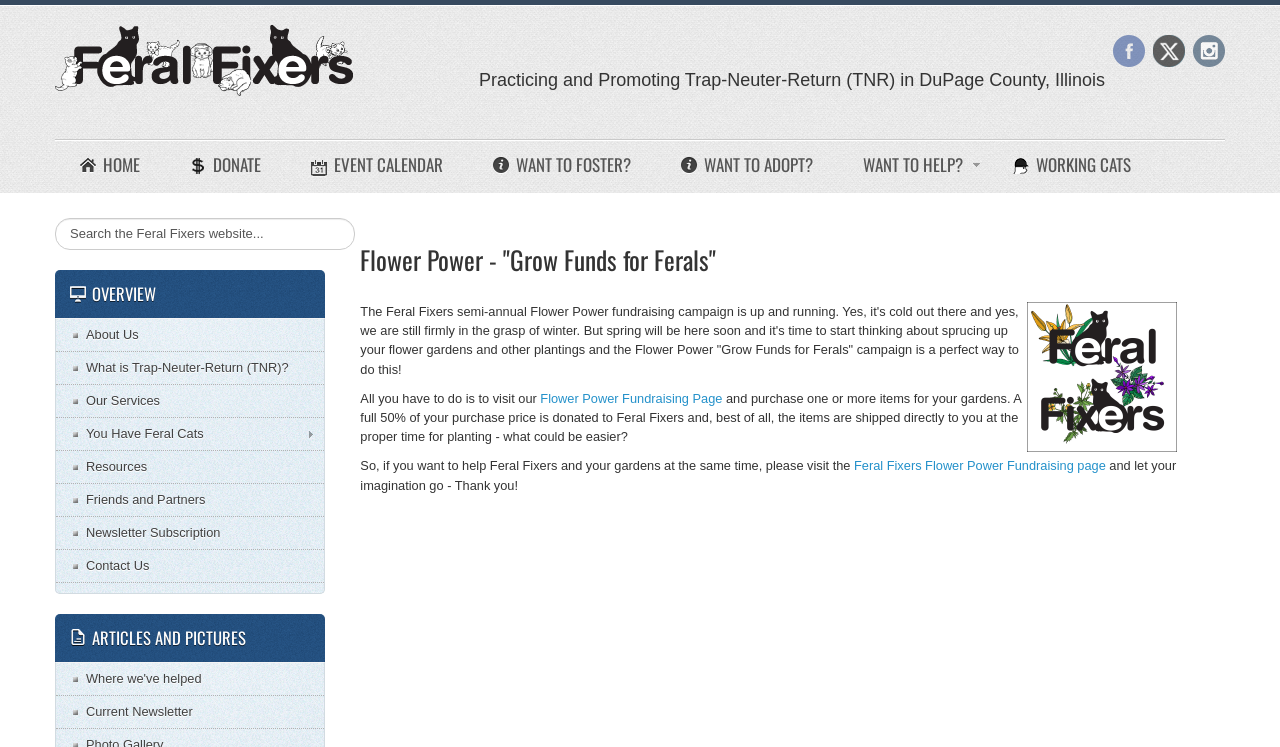What is the purpose of the Flower Power campaign?
Can you offer a detailed and complete answer to this question?

The purpose of the Flower Power campaign is to raise funds for Feral Fixers, as stated in the static text elements, where 50% of the purchase price is donated to Feral Fixers.